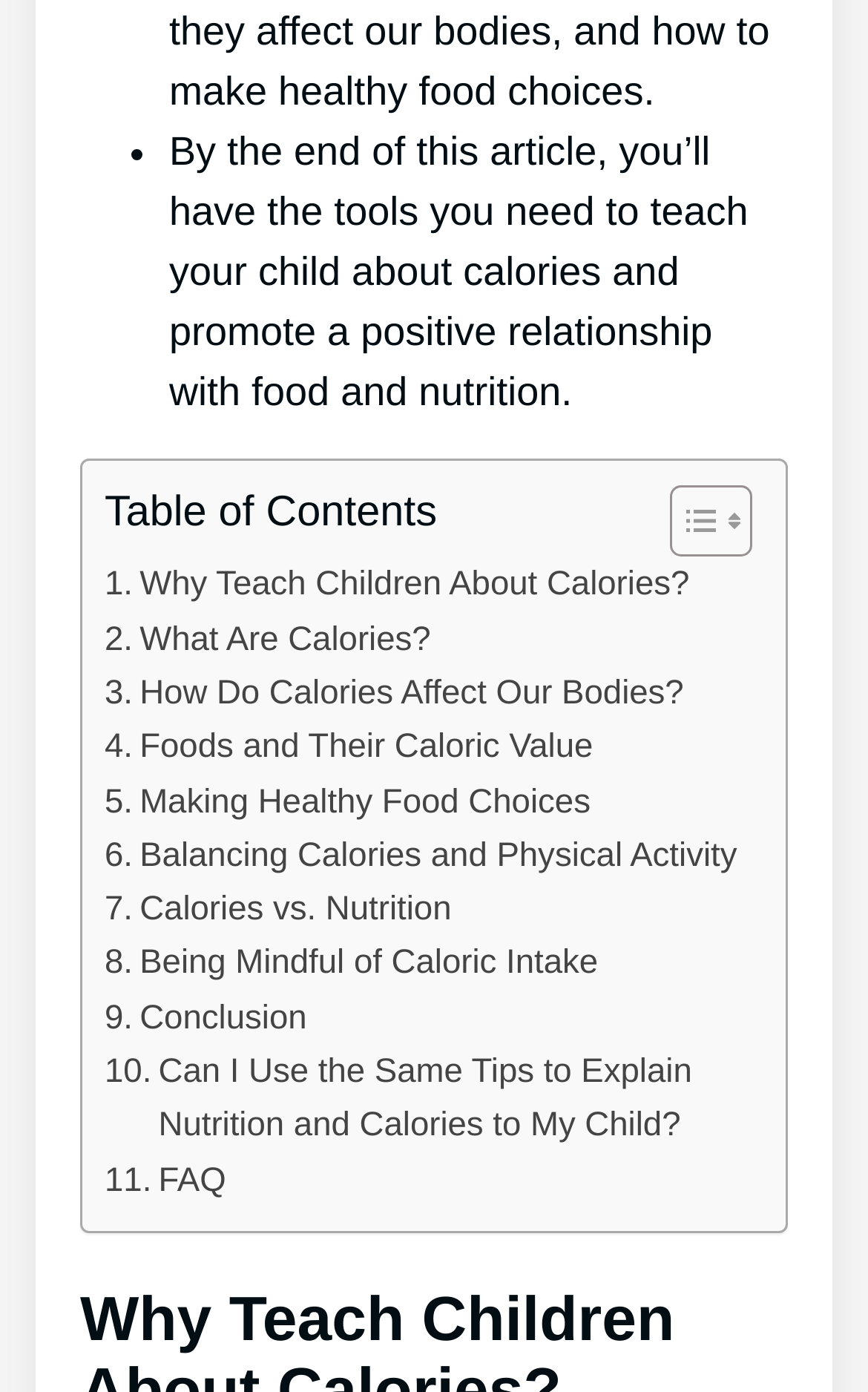What is the main topic of this article?
Respond to the question with a single word or phrase according to the image.

Teaching children about calories